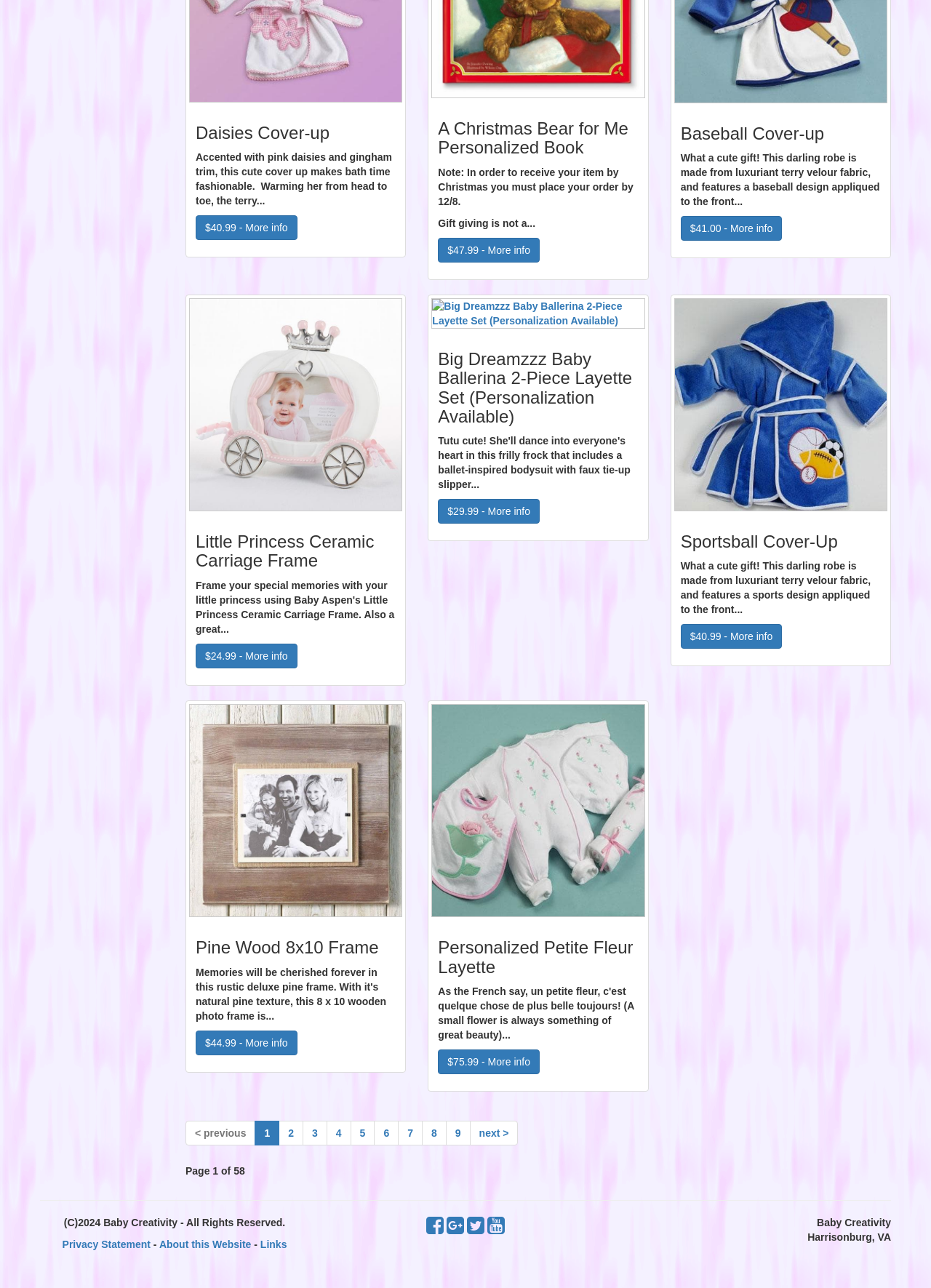Identify the bounding box coordinates for the UI element described as follows: Nazi-Era Provenance Internet Portal. Use the format (top-left x, top-left y, bottom-right x, bottom-right y) and ensure all values are floating point numbers between 0 and 1.

None